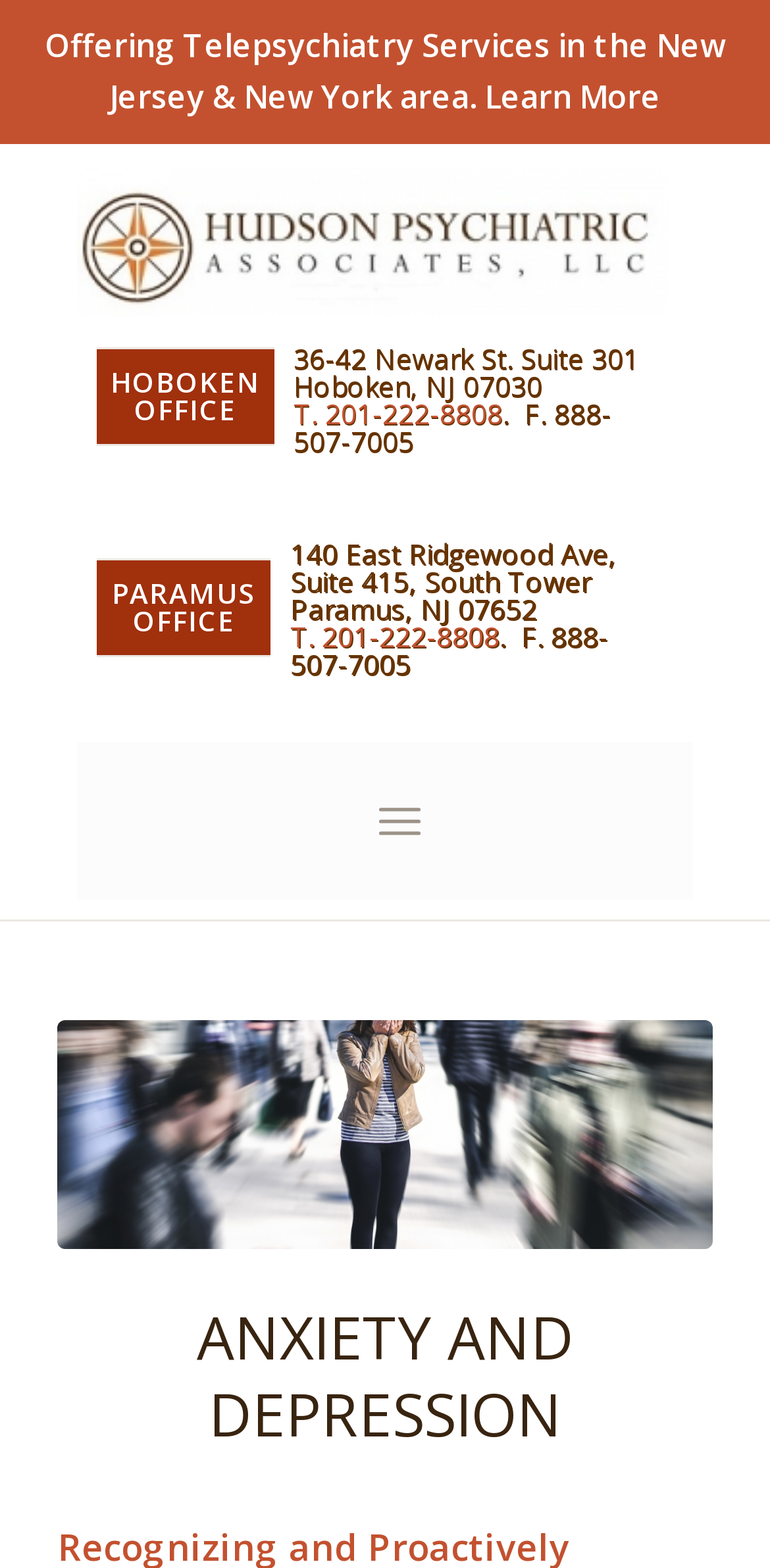Given the element description alt="Hudson Psych", specify the bounding box coordinates of the corresponding UI element in the format (top-left x, top-left y, bottom-right x, bottom-right y). All values must be between 0 and 1.

[0.101, 0.107, 0.87, 0.202]